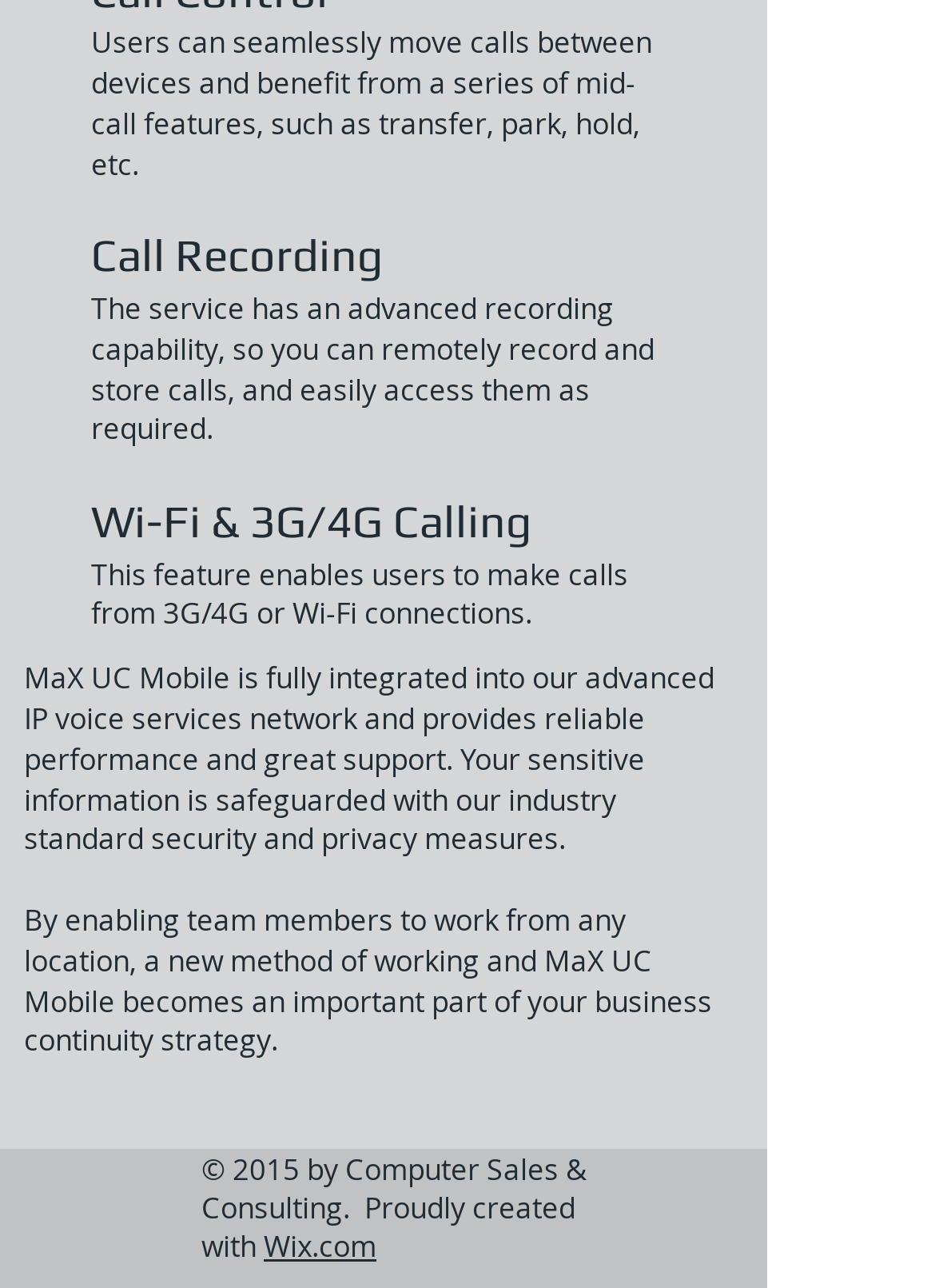Please answer the following question using a single word or phrase: 
Who created the website?

Computer Sales & Consulting